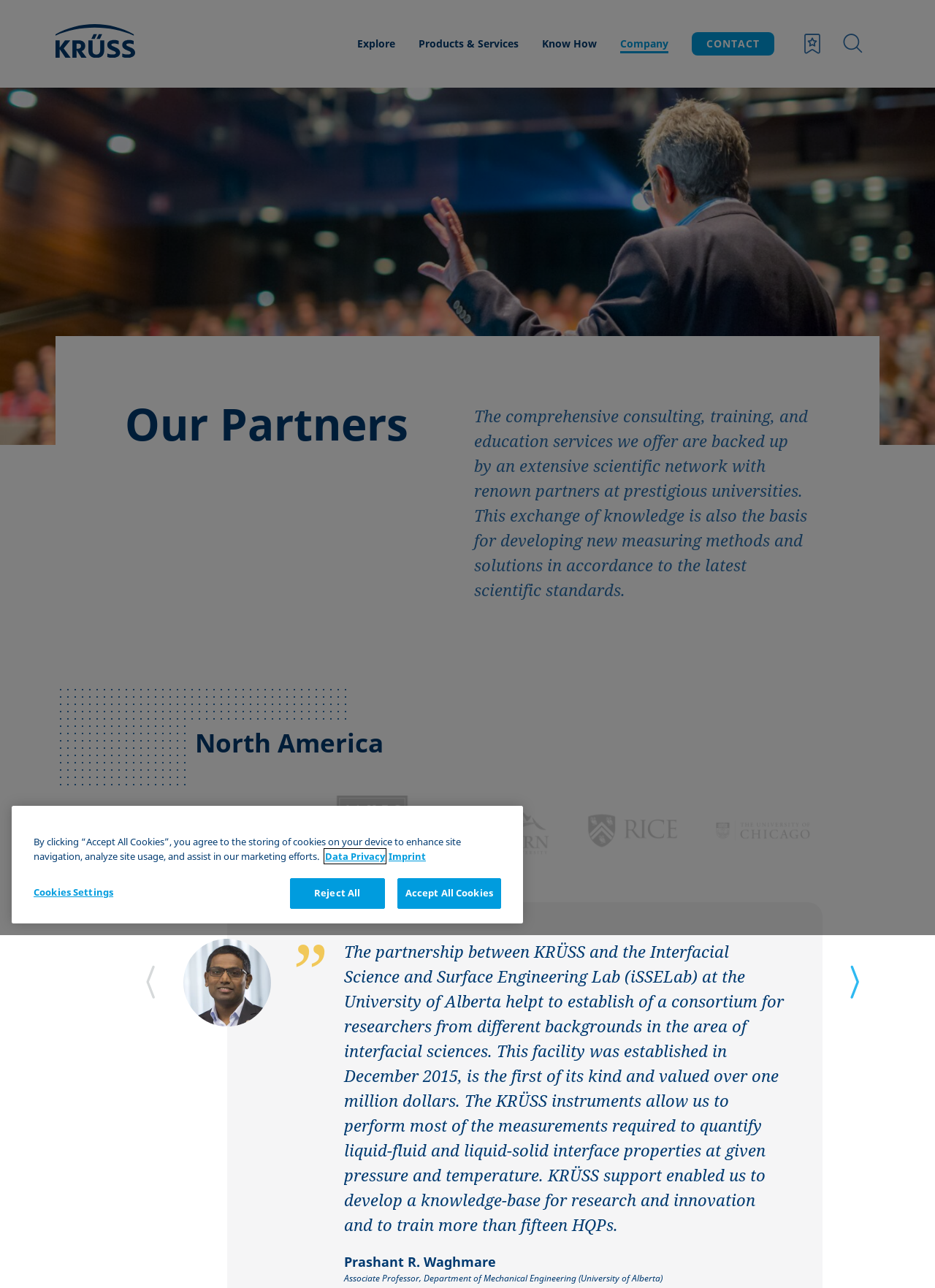Indicate the bounding box coordinates of the element that must be clicked to execute the instruction: "Click the 'Explore' link". The coordinates should be given as four float numbers between 0 and 1, i.e., [left, top, right, bottom].

[0.37, 0.028, 0.435, 0.04]